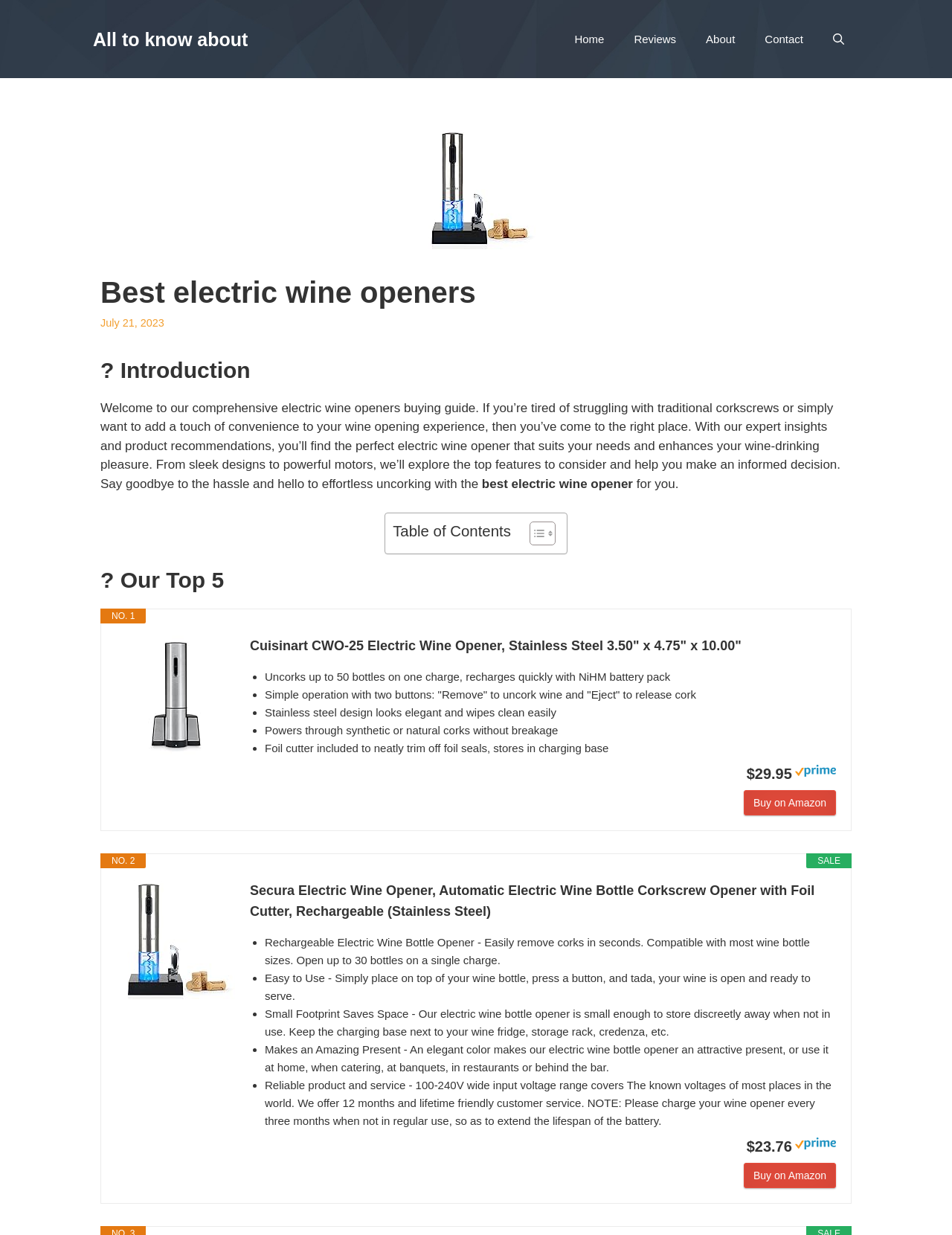Summarize the contents and layout of the webpage in detail.

This webpage is about discovering the best electric wine openers for effortless uncorking. At the top, there is a banner with the site's name and a navigation menu with links to "Home", "Reviews", "About", and "Contact". Below the navigation menu, there is a header section with a heading that reads "Best electric wine openers" and a time stamp indicating the date "July 21, 2023".

The main content of the webpage is divided into sections, starting with an introduction that welcomes readers to the comprehensive electric wine openers buying guide. This section explains the purpose of the guide and what readers can expect to learn. Below the introduction, there is a table of contents with a toggle button to expand or collapse it.

The next section is titled "Our Top 5" and features a list of electric wine openers with their respective features, prices, and links to buy on Amazon. Each opener is presented with a heading, a brief description, and a list of bullet points highlighting its key features. There are images of the openers and their prices are displayed prominently. The first opener, Cuisinart CWO-25, is described as uncorking up to 50 bottles on one charge, with a simple operation and a stainless steel design. The second opener, Secura Electric Wine Opener, is rechargeable and can open up to 30 bottles on a single charge, with a small footprint that saves space.

Overall, the webpage is well-organized and easy to navigate, with clear headings and concise descriptions of the electric wine openers. The use of images and bullet points makes it easy to compare the features of each opener.